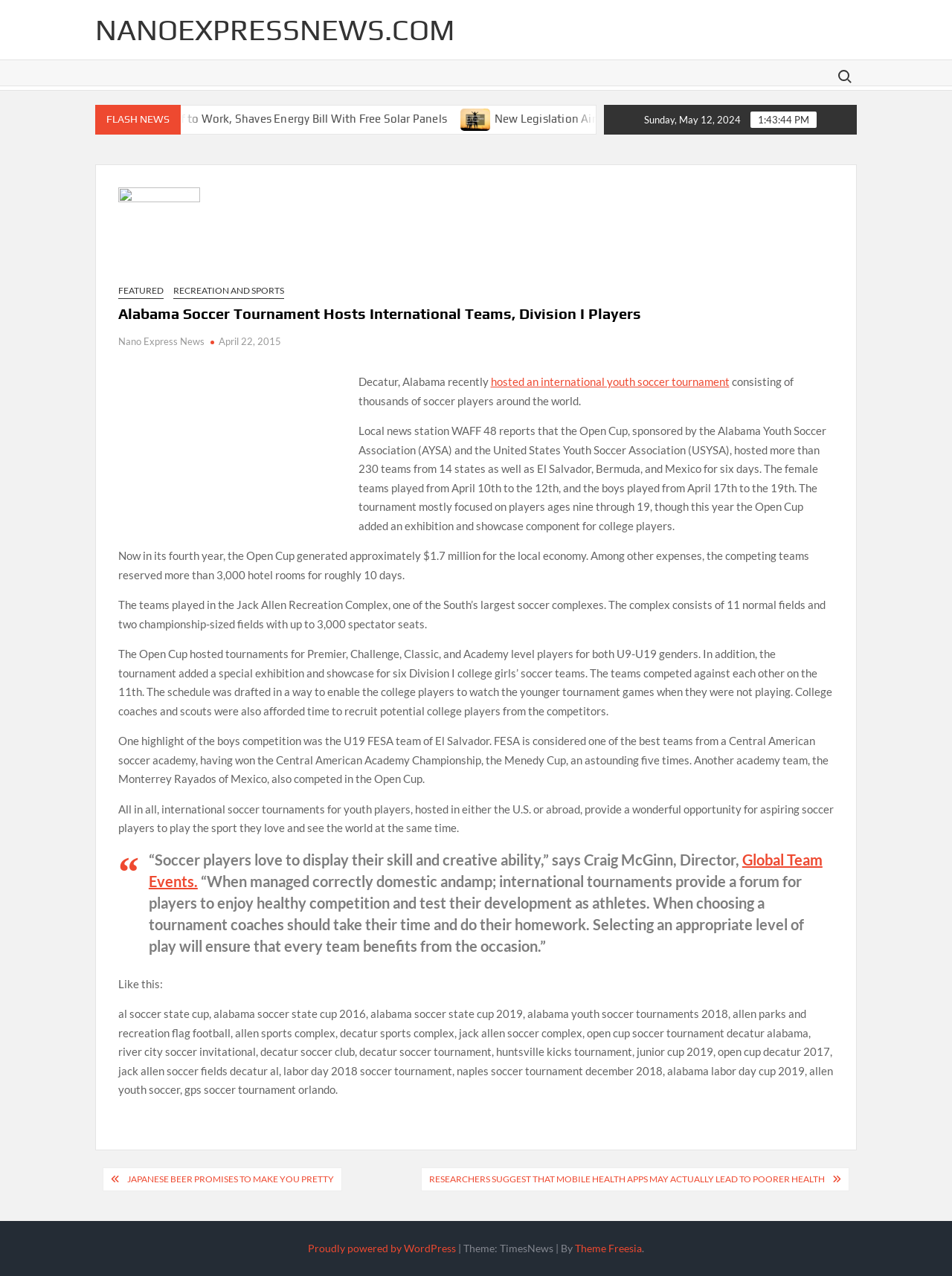What is the name of the news station mentioned?
Based on the screenshot, provide a one-word or short-phrase response.

WAFF 48